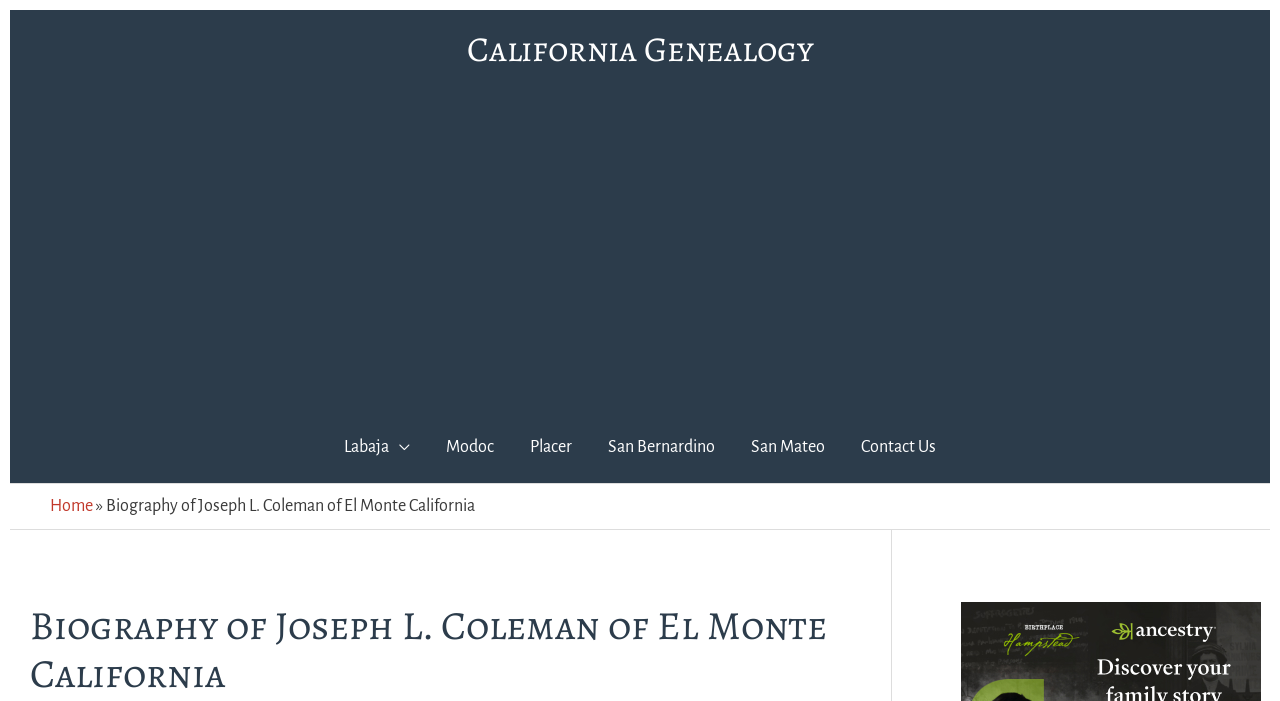How many navigation links are there?
Please respond to the question with a detailed and thorough explanation.

I counted the number of link elements under the navigation element with the description 'Site Navigation'. There are 6 links: 'Labaja ', 'Modoc', 'Placer', 'San Bernardino', 'San Mateo', and 'Contact Us'.